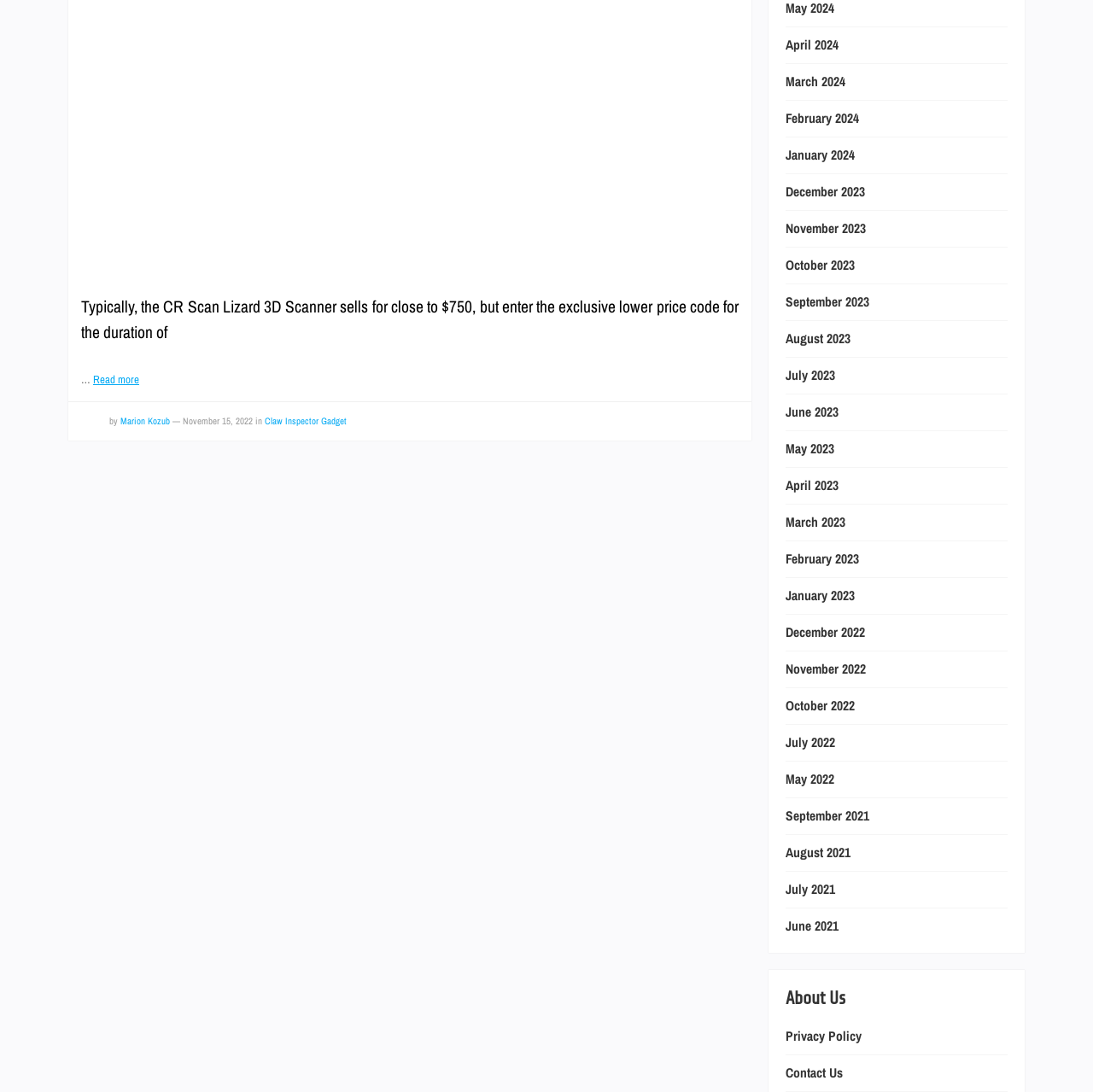Look at the image and answer the question in detail:
How many months are listed in the archive?

The archive section lists 21 months, ranging from April 2024 to July 2021, which are linked at the top-right corner of the webpage.